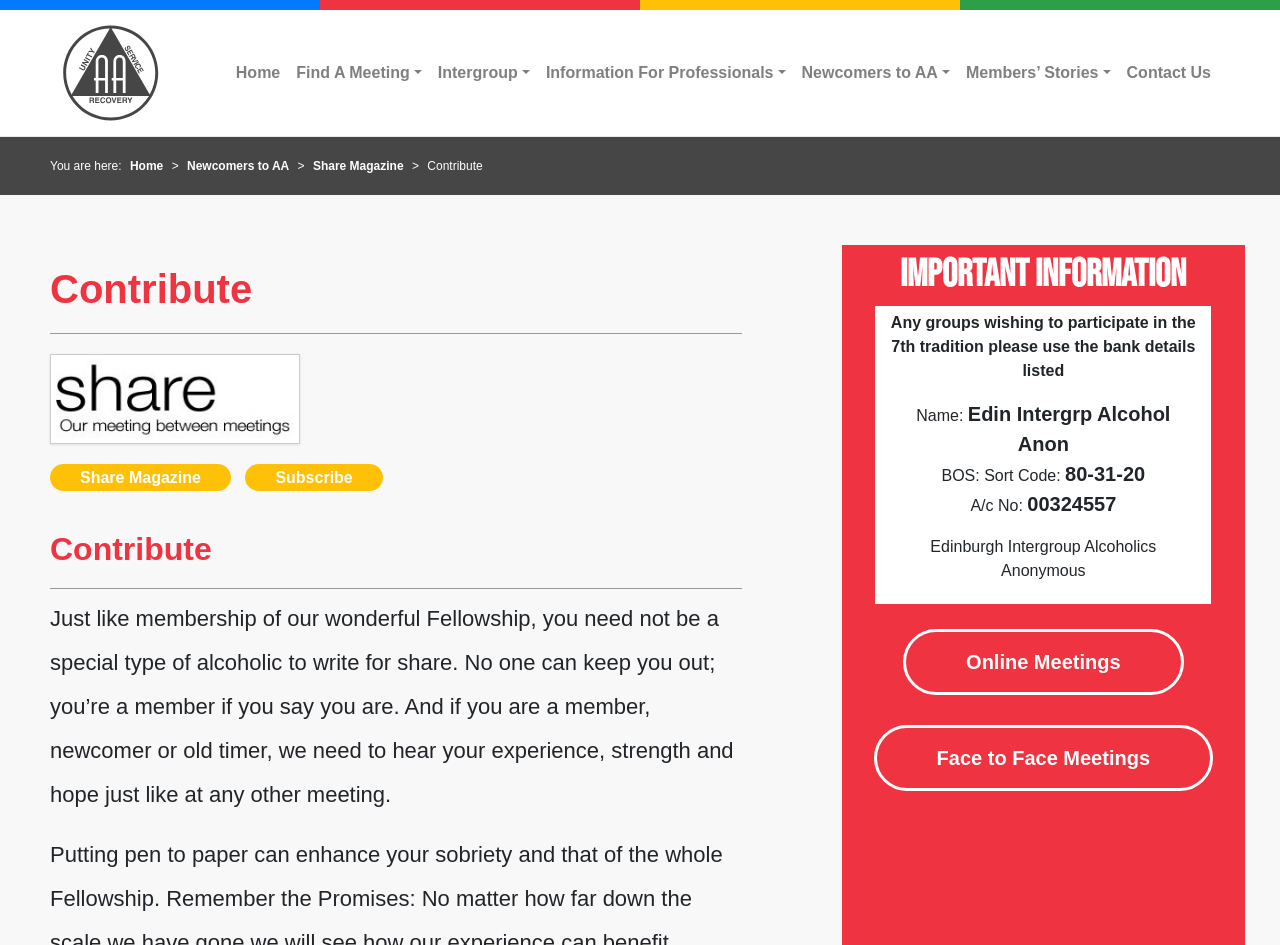How many links are in the top navigation bar?
Please respond to the question with a detailed and thorough explanation.

I counted the links in the top navigation bar, which are 'Home', 'Find A Meeting', 'Intergroup', 'Information For Professionals', 'Newcomers to AA', 'Members’ Stories', and 'Contact Us'. There are 7 links in total.